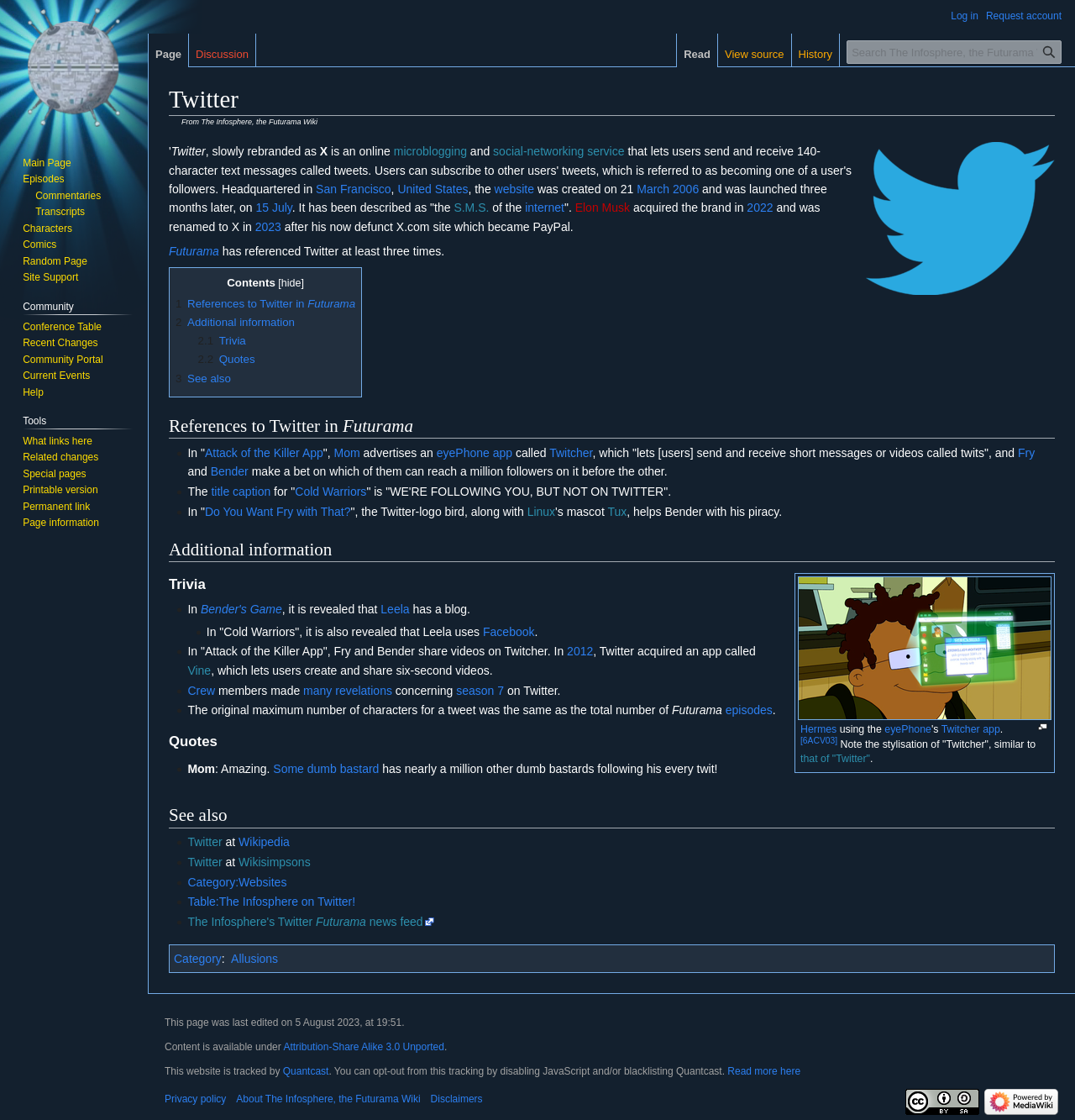From the given element description: "Attack of the Killer App", find the bounding box for the UI element. Provide the coordinates as four float numbers between 0 and 1, in the order [left, top, right, bottom].

[0.191, 0.398, 0.301, 0.41]